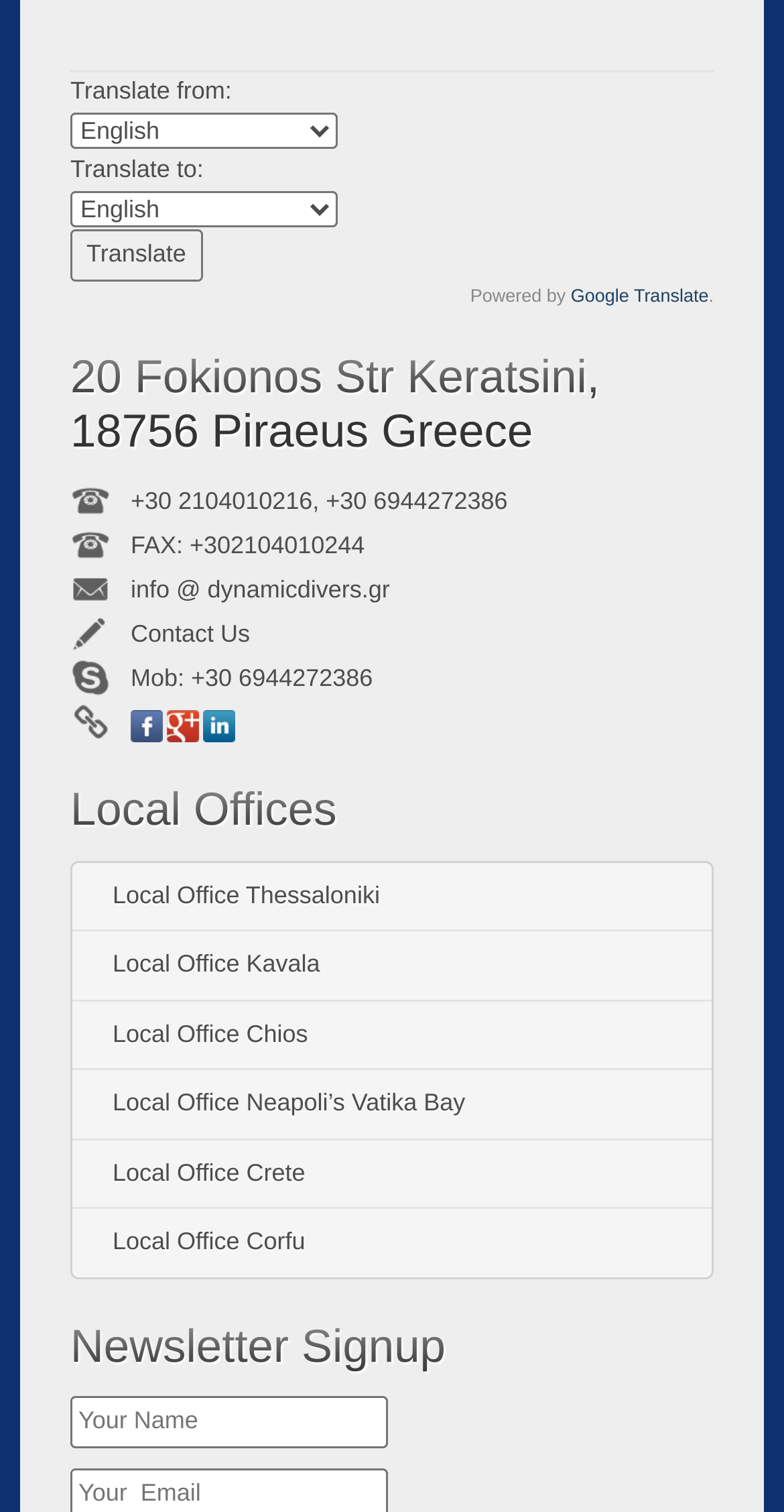Pinpoint the bounding box coordinates of the area that should be clicked to complete the following instruction: "Send an email to info@dynamicdivers.gr". The coordinates must be given as four float numbers between 0 and 1, i.e., [left, top, right, bottom].

[0.167, 0.381, 0.497, 0.4]